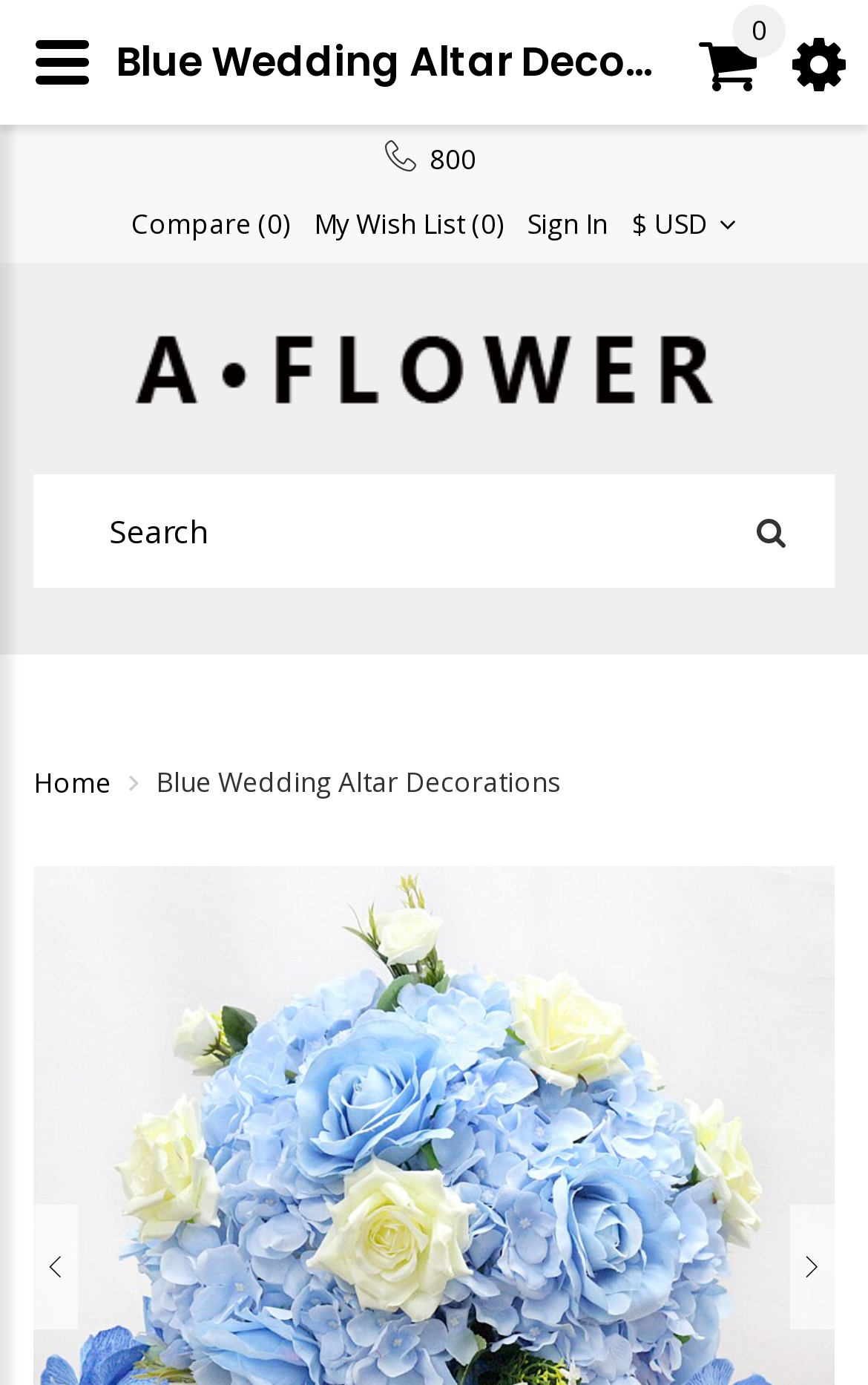Please find the bounding box coordinates of the element that must be clicked to perform the given instruction: "Sign in to your account". The coordinates should be four float numbers from 0 to 1, i.e., [left, top, right, bottom].

[0.608, 0.151, 0.7, 0.174]